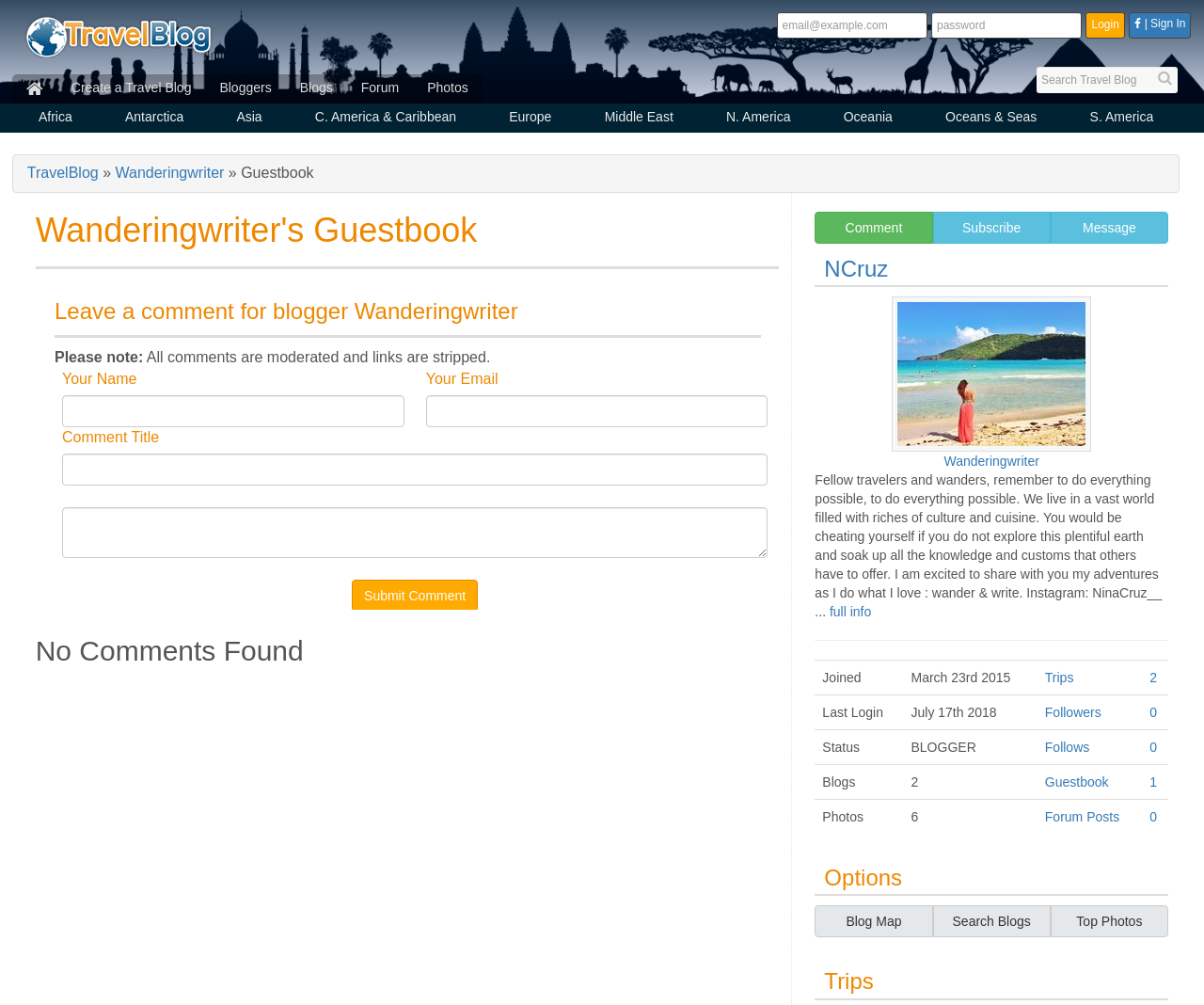What is the blogger's status?
Refer to the screenshot and deliver a thorough answer to the question presented.

In the table section, I found a row with the header 'Status' and the value 'BLOGGER', which indicates that the blogger's status is 'BLOGGER'.